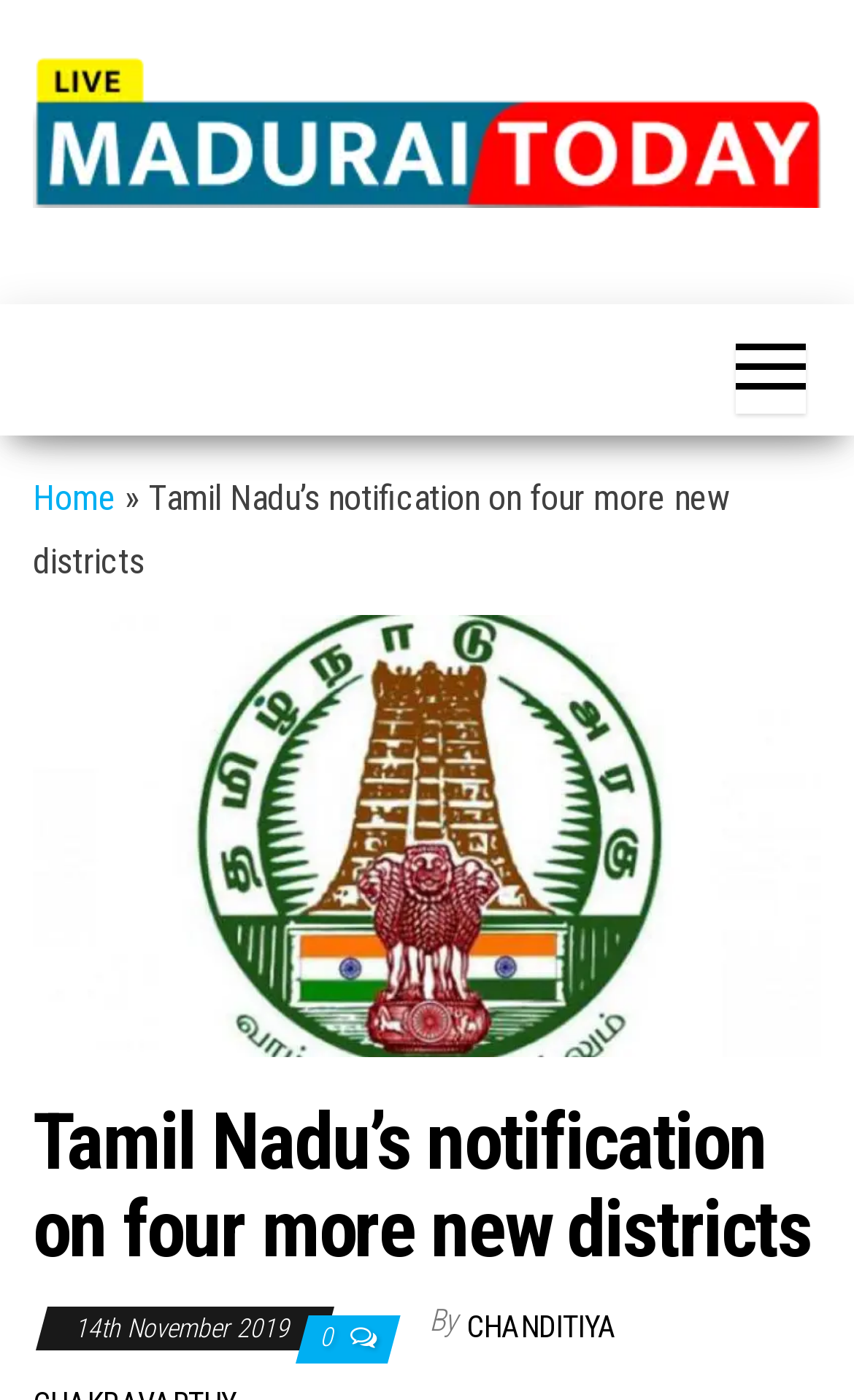What is the position of the 'Home' button?
Based on the image, please offer an in-depth response to the question.

The answer can be found by analyzing the bounding box coordinates of the 'Home' button element. The coordinates [0.038, 0.34, 0.136, 0.37] suggest that the button is located at the top-left corner of the webpage.